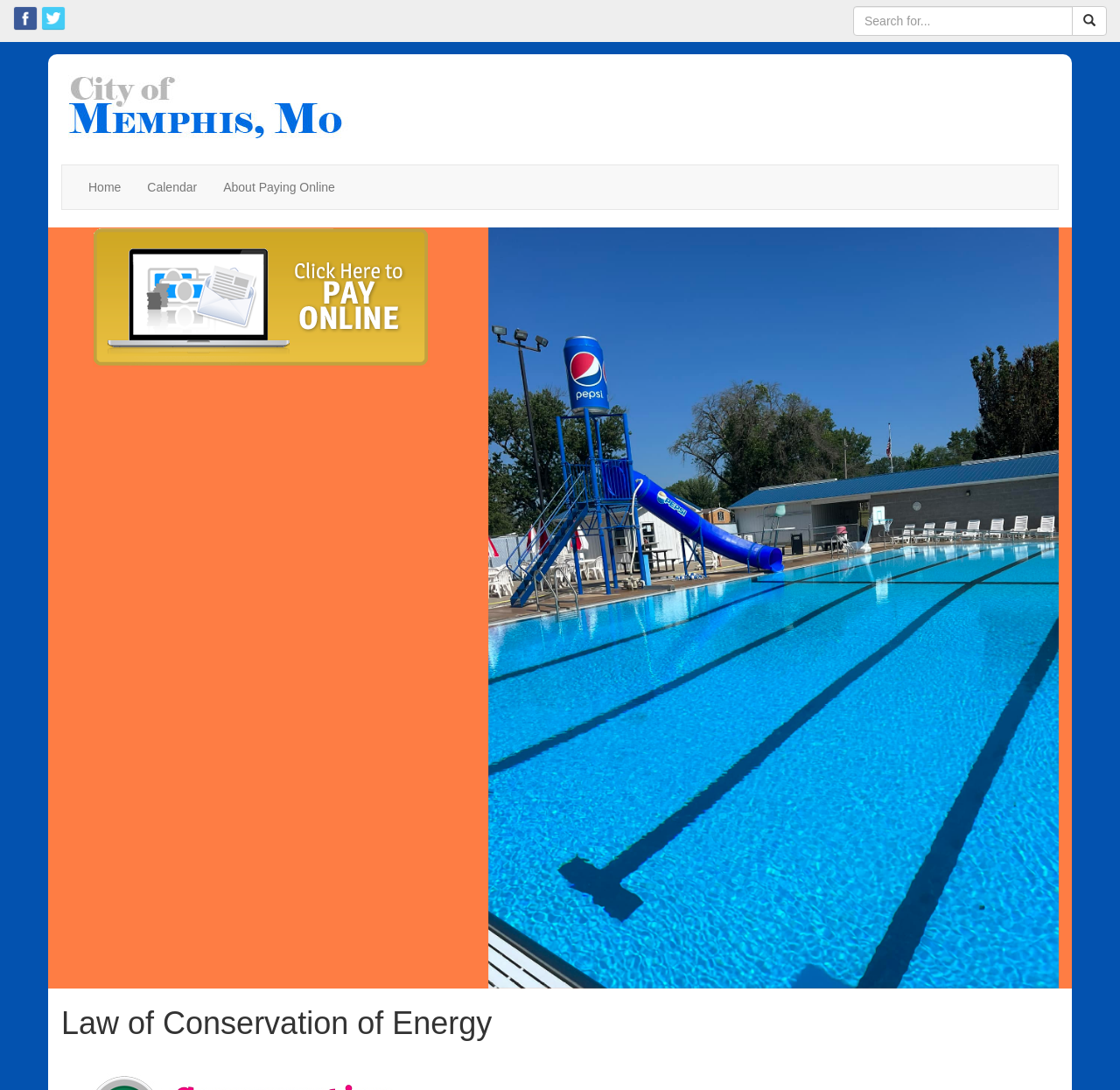Find the bounding box coordinates of the clickable element required to execute the following instruction: "Click on Facebook". Provide the coordinates as four float numbers between 0 and 1, i.e., [left, top, right, bottom].

[0.012, 0.009, 0.034, 0.022]